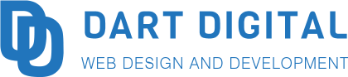What is the focus of Dart Digital?
Look at the image and answer with only one word or phrase.

Digital solutions